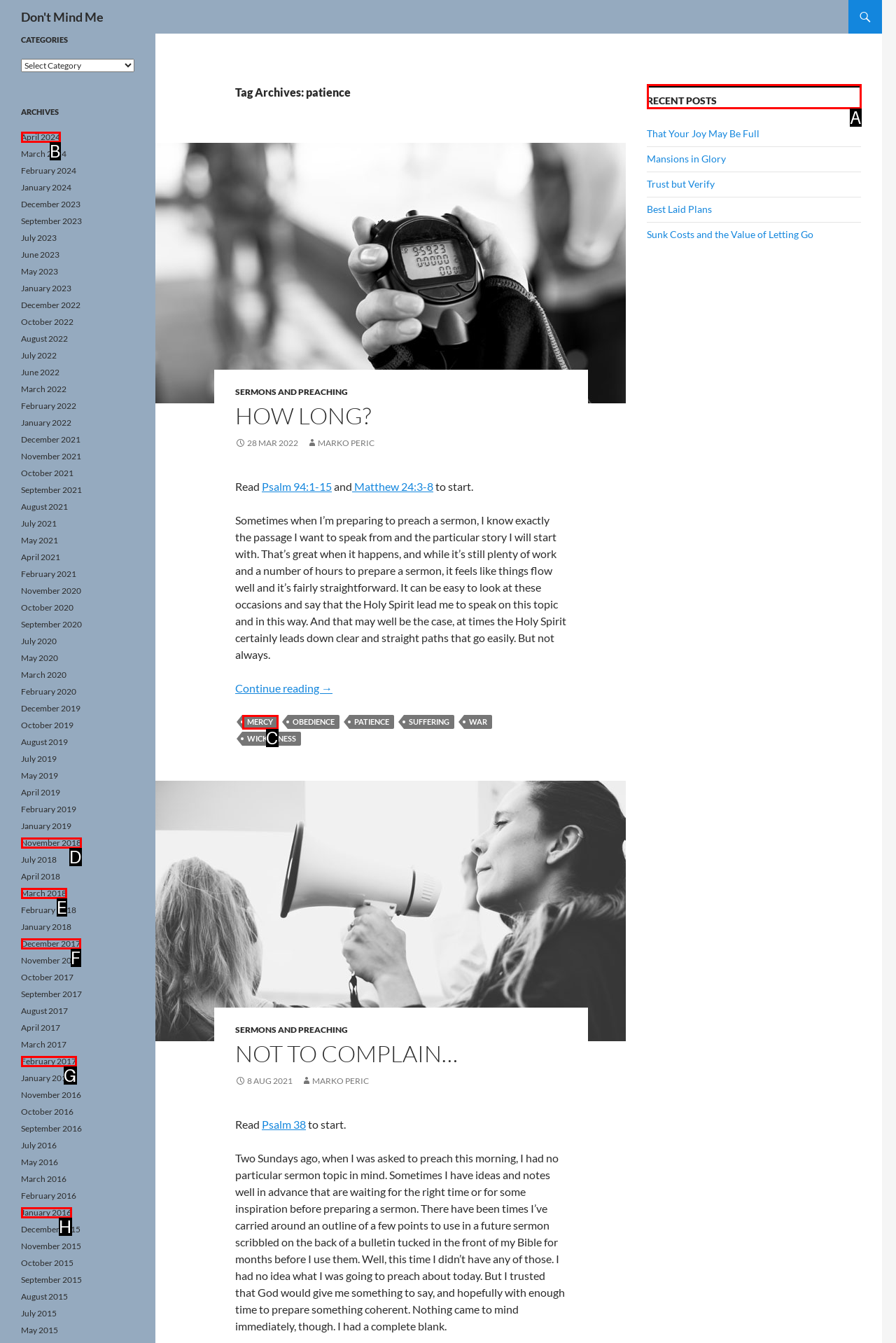Select the proper UI element to click in order to perform the following task: View the 'RECENT POSTS' section. Indicate your choice with the letter of the appropriate option.

A